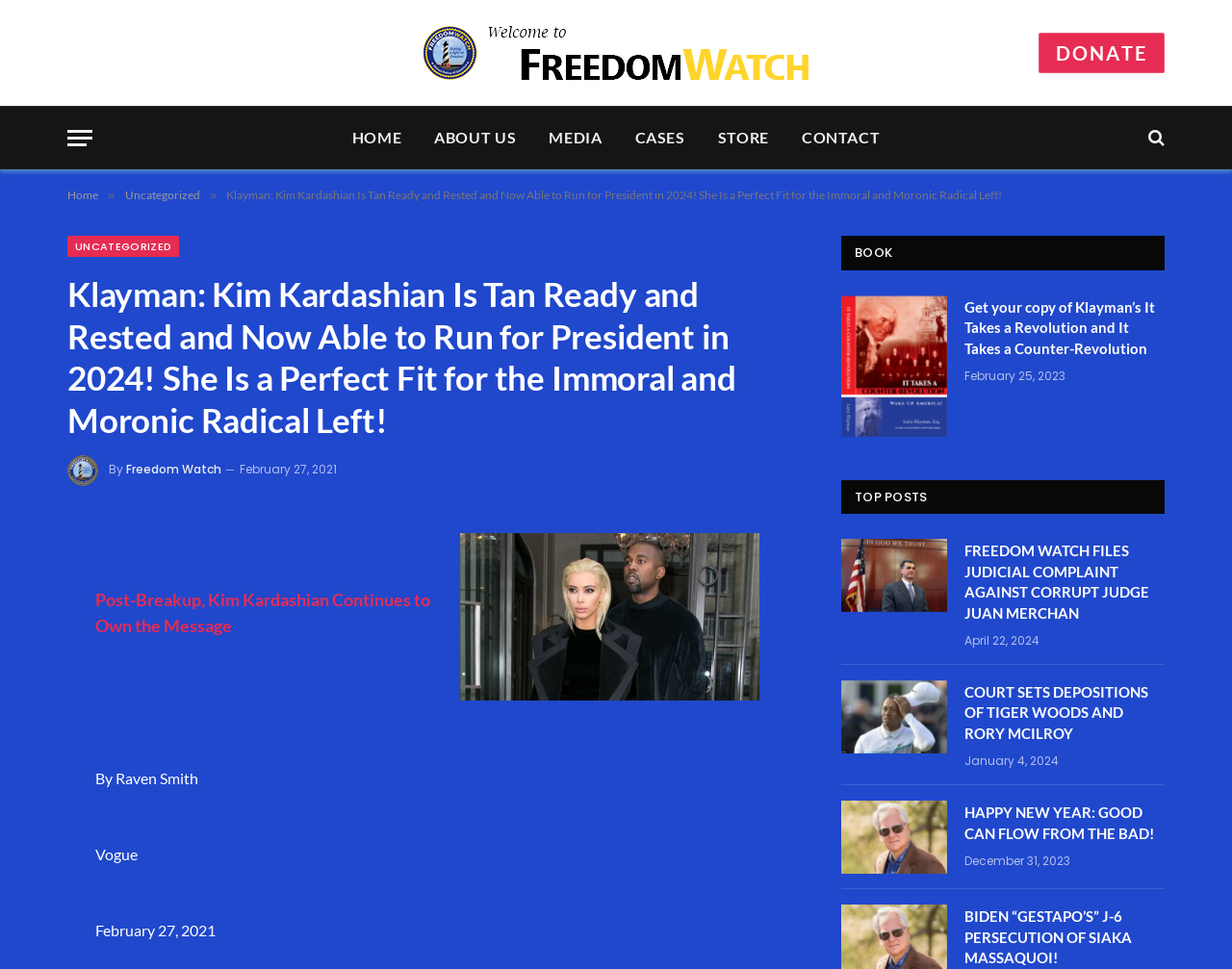Kindly determine the bounding box coordinates of the area that needs to be clicked to fulfill this instruction: "Click on the 'DONATE' link".

[0.843, 0.034, 0.945, 0.075]